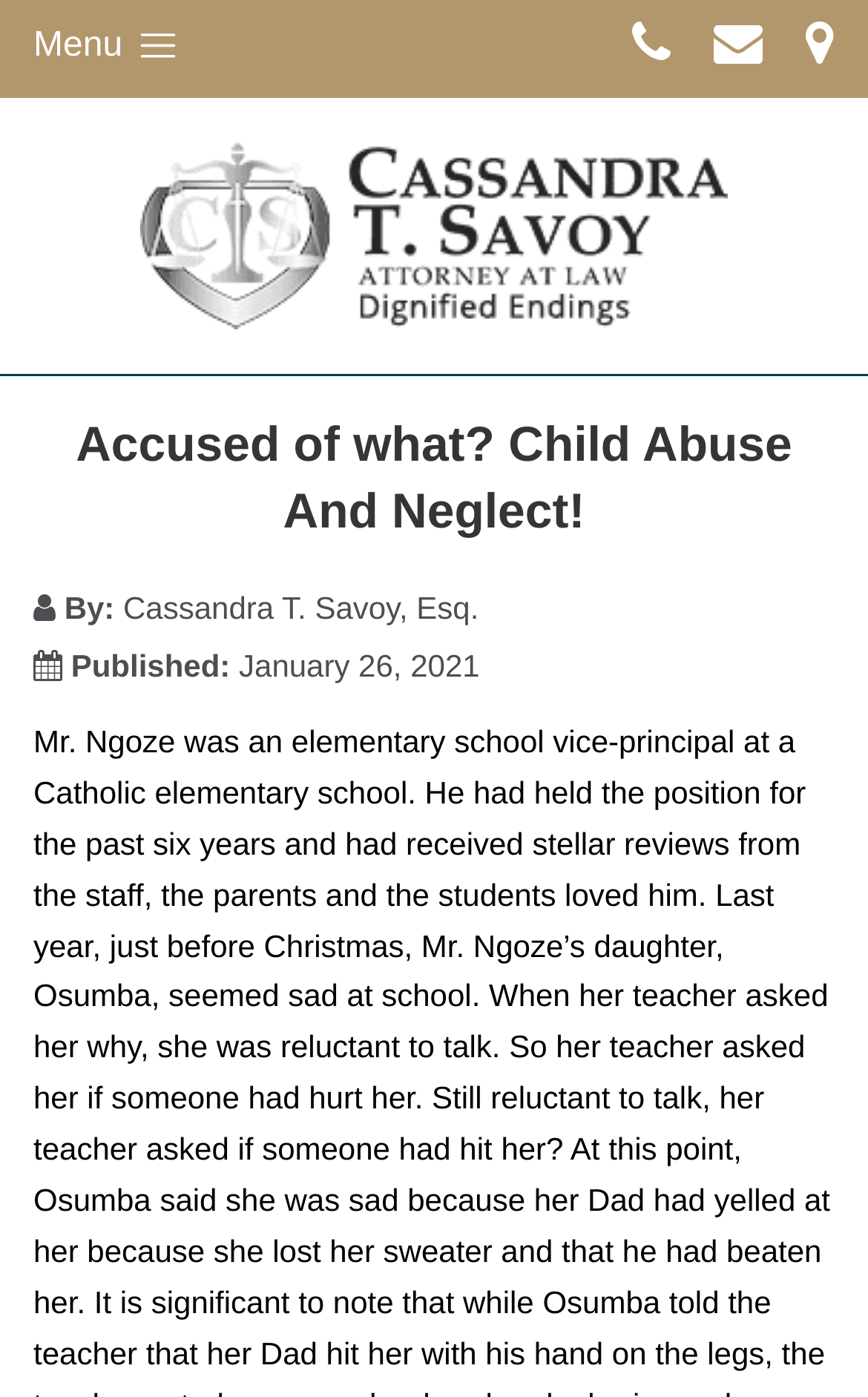Please answer the following question using a single word or phrase: 
What is the profession of Cassandra T. Savoy?

Esq.